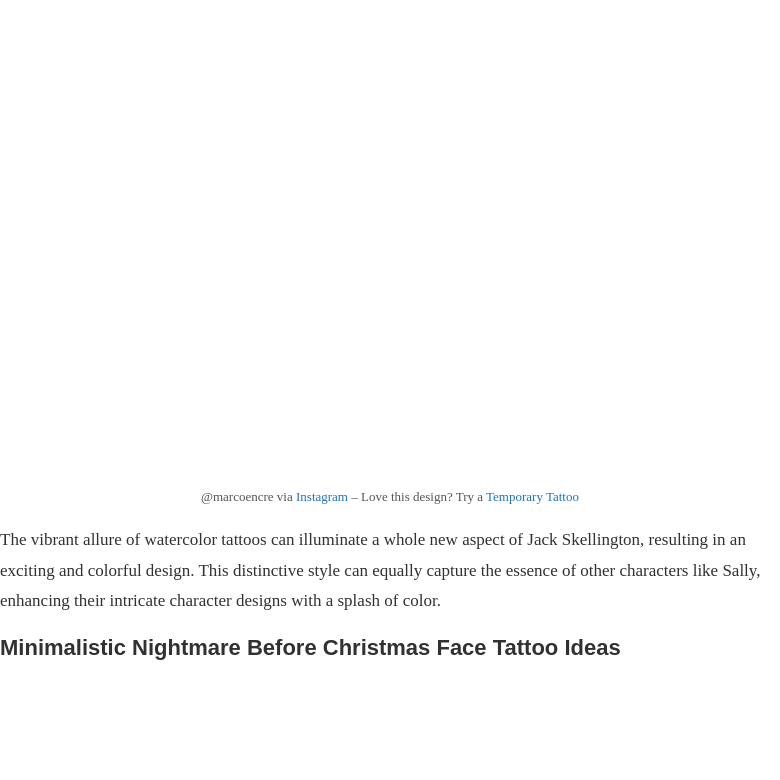Give a one-word or short-phrase answer to the following question: 
Who is the artist credited for this design?

@marcoencre via Instagram